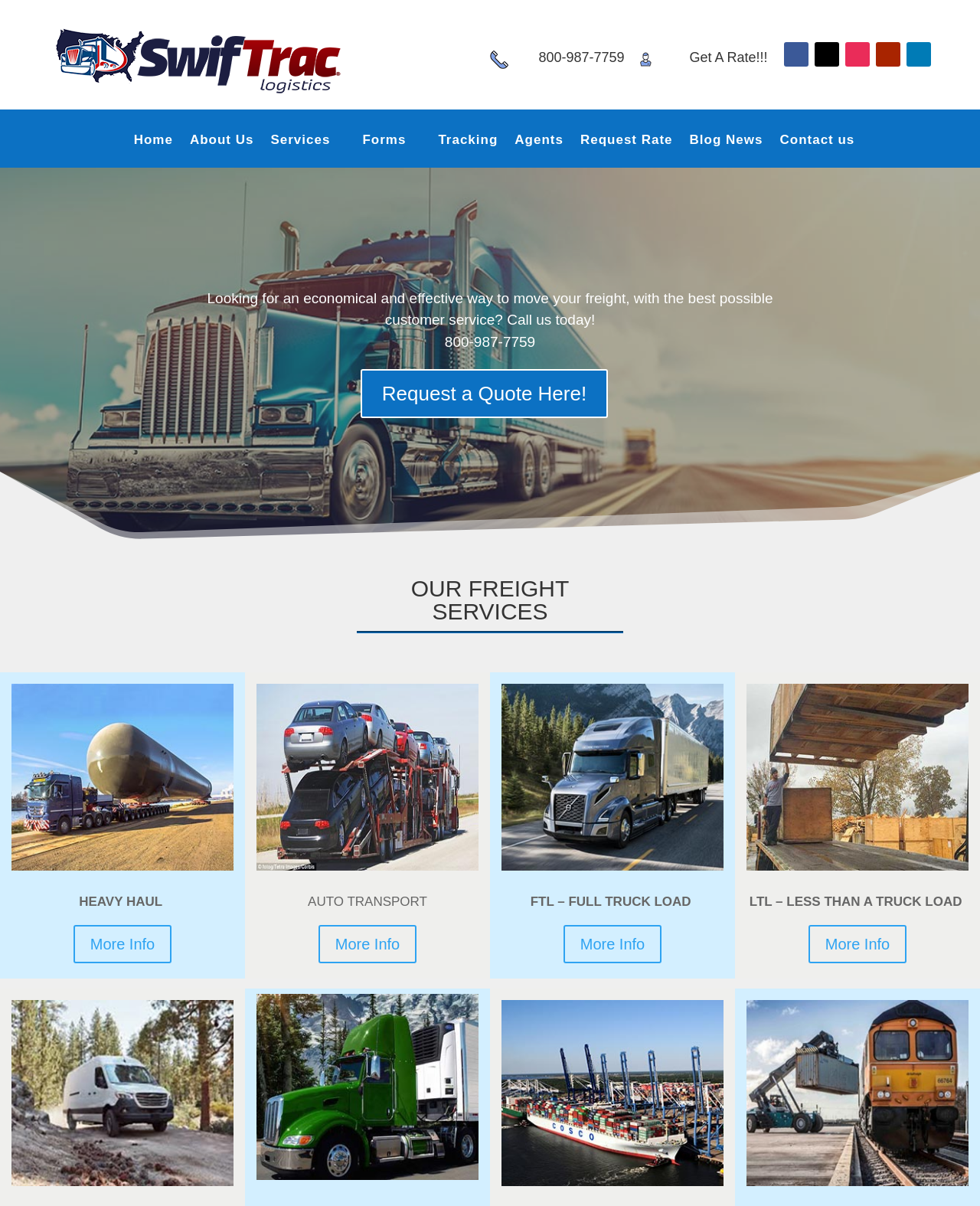Locate the bounding box coordinates of the area to click to fulfill this instruction: "Call the phone number". The bounding box should be presented as four float numbers between 0 and 1, in the order [left, top, right, bottom].

[0.537, 0.042, 0.65, 0.059]